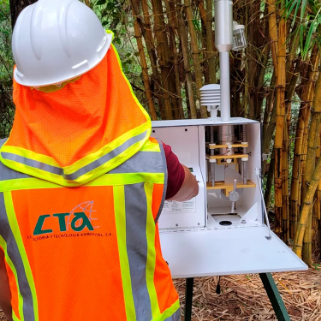What is the equipment housed in?
Please provide a comprehensive answer based on the visual information in the image.

The environmental measurement equipment is housed in a white enclosure, which suggests that the equipment is complex and requires a protective casing to ensure accurate and reliable measurements.